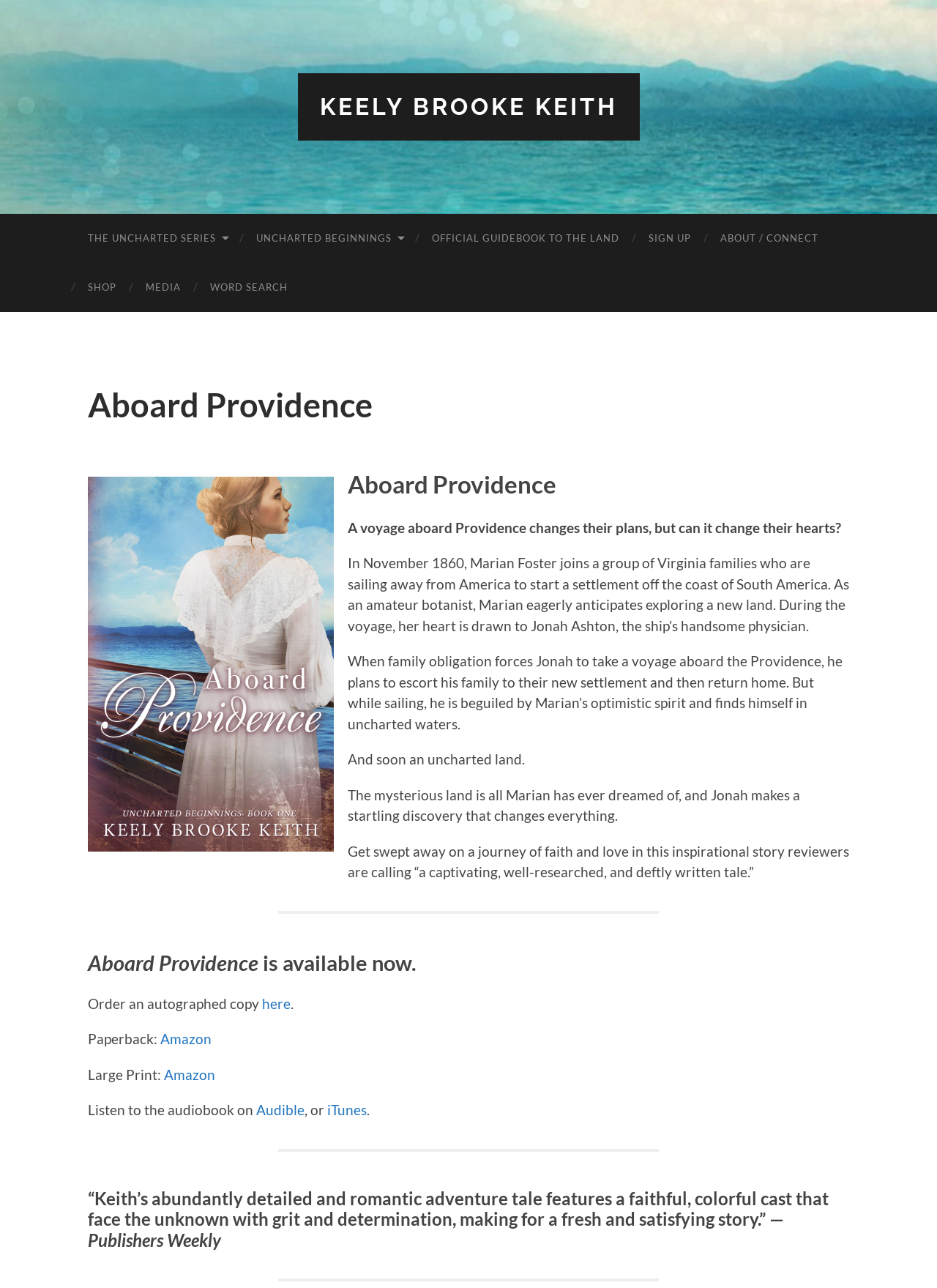Please specify the bounding box coordinates of the region to click in order to perform the following instruction: "Read more about the book Aboard Providence".

[0.094, 0.299, 0.906, 0.329]